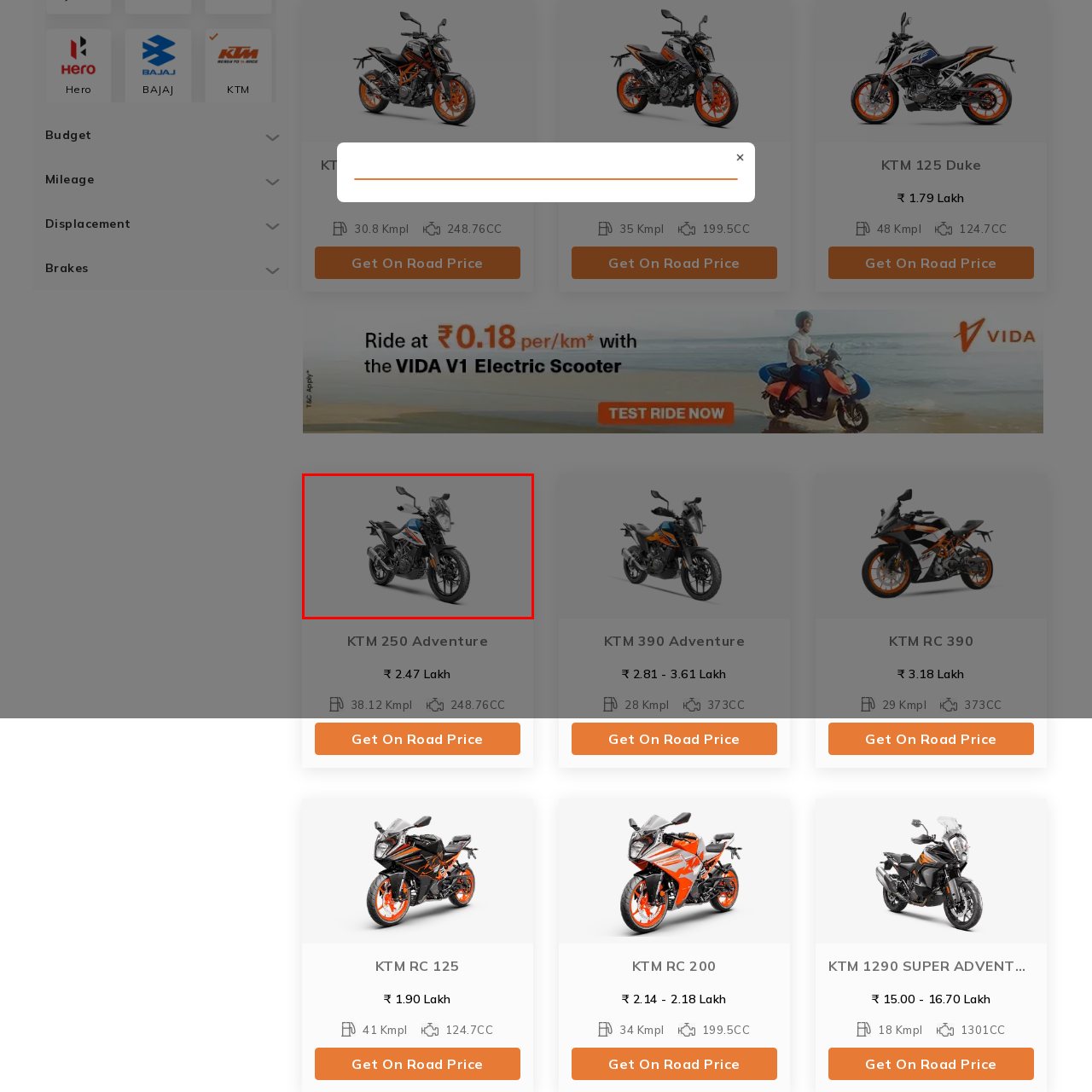Generate a detailed caption for the image within the red outlined area.

This image features the KTM 250 Adventure, a popular model in the KTM lineup. The motorcycle presents a rugged and adventurous design, characterized by its sporty aesthetics and vibrant color scheme, which typically includes shades of orange, black, and white. Its design is optimized for both on-road and off-road capabilities, featuring a sturdy frame, long suspension travel, and aggressive tires that enhance its performance on diverse terrains.

Equipped with modern features, the KTM 250 Adventure is geared towards riders seeking a blend of versatility and comfort. This model is specifically designed to offer a smooth riding experience, whether navigating urban environments or tackling challenging trails. Notably, it boasts advanced engineering that enhances handling, making it suitable for both novice and experienced riders alike. 

In terms of specifications, the KTM 250 Adventure is powered by a premium engine designed for efficient performance, with a focus on delivering a powerful and responsive ride. This motorcycle is an excellent choice for those who value adventure and the thrill of exploration on two wheels.